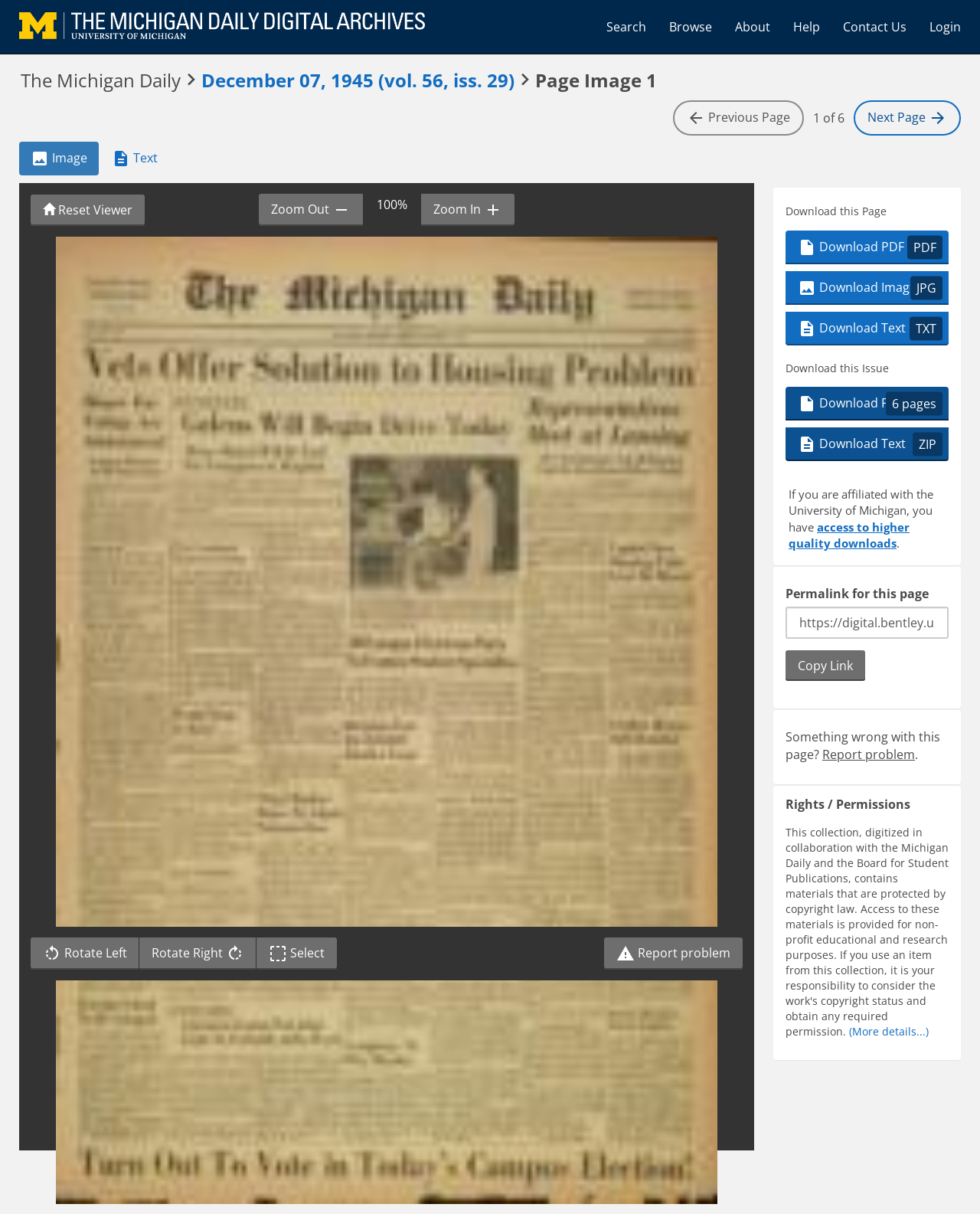Pinpoint the bounding box coordinates of the clickable element needed to complete the instruction: "Contact us". The coordinates should be provided as four float numbers between 0 and 1: [left, top, right, bottom].

None